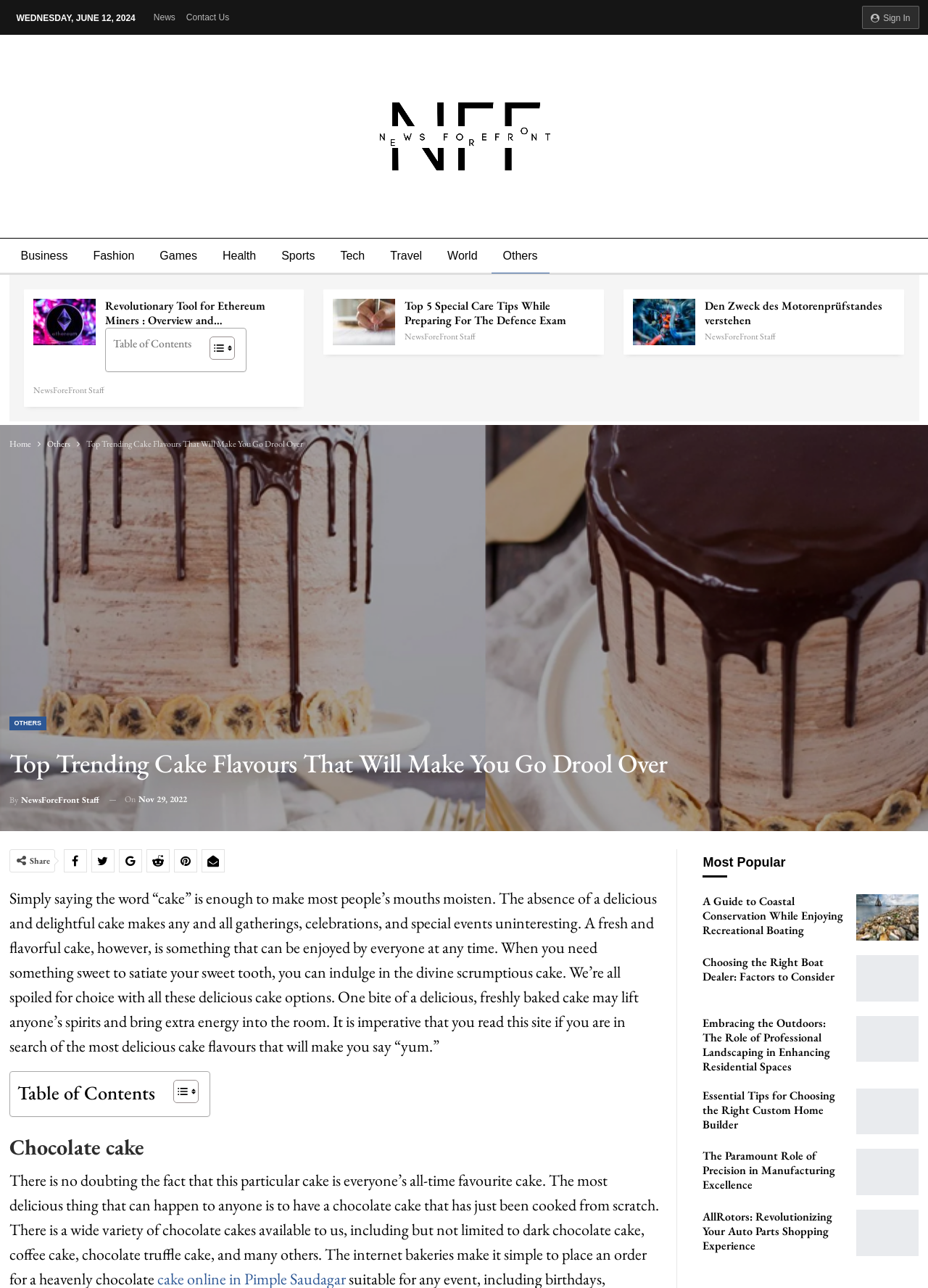Can you find and provide the main heading text of this webpage?

Top Trending Cake Flavours That Will Make You Go Drool Over